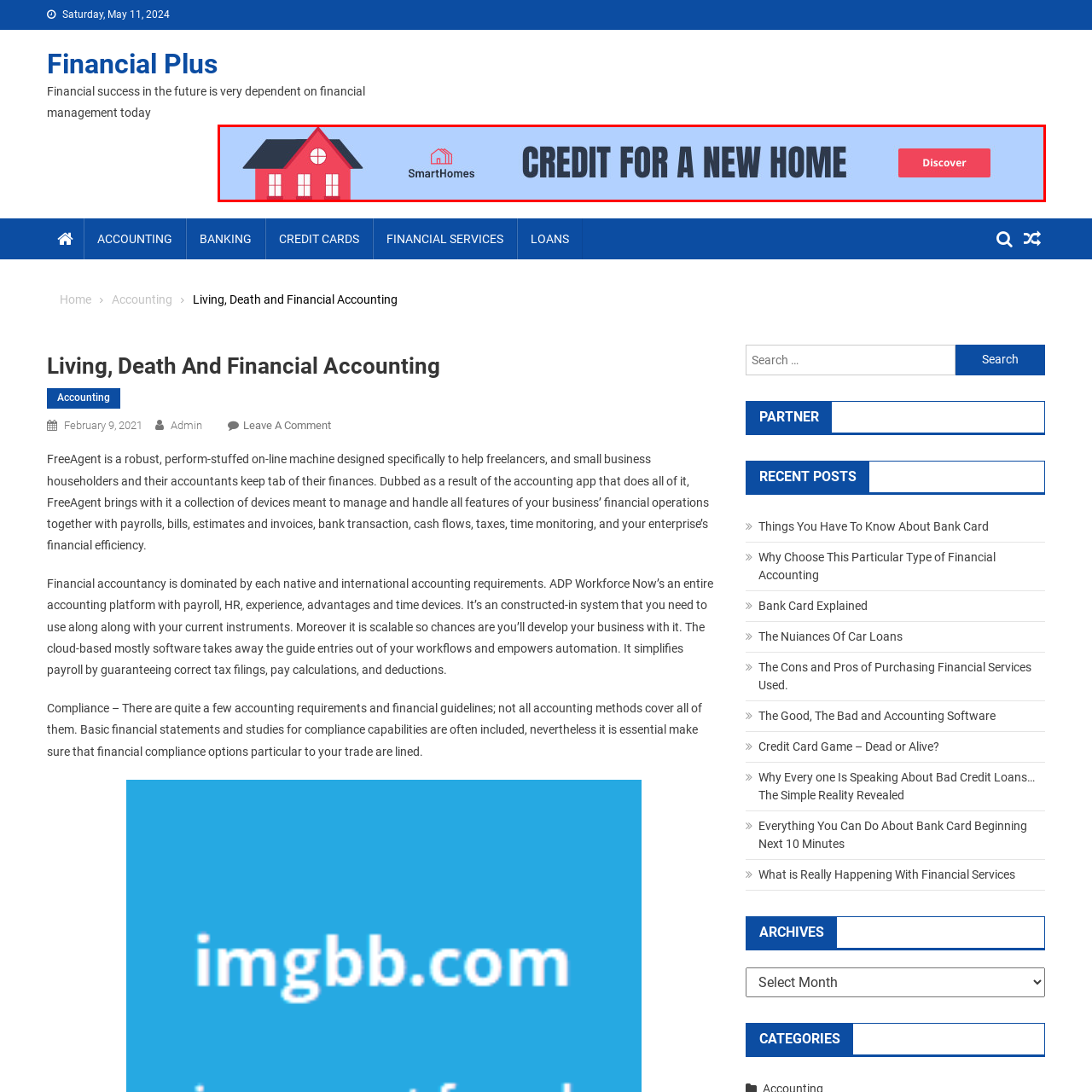What does the red house icon symbolize?
Check the image encapsulated by the red bounding box and answer the question comprehensively.

According to the caption, the red house icon on the left side of the banner symbolizes homeownership, which is a key aspect of the 'CREDIT FOR A NEW HOME' initiative.